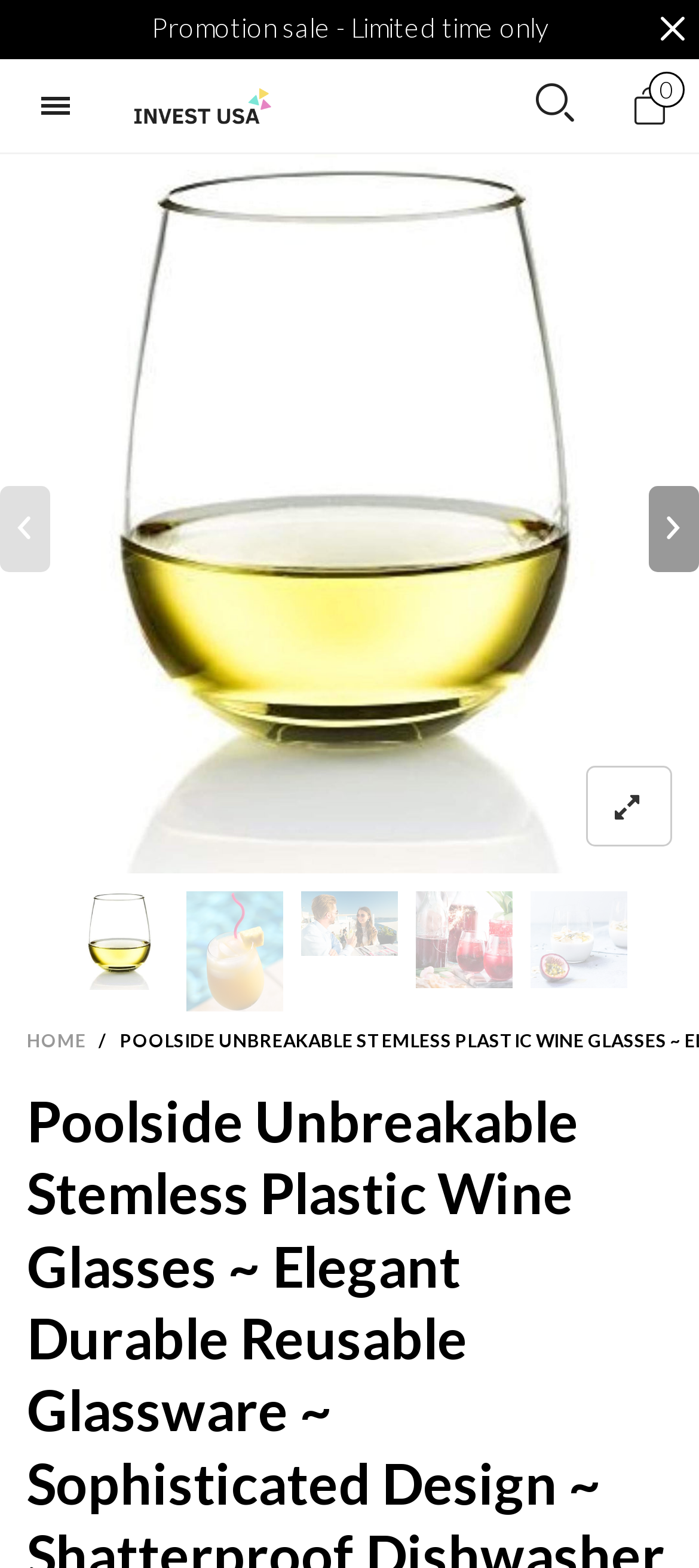How many images are there on the webpage?
Based on the screenshot, provide your answer in one word or phrase.

5